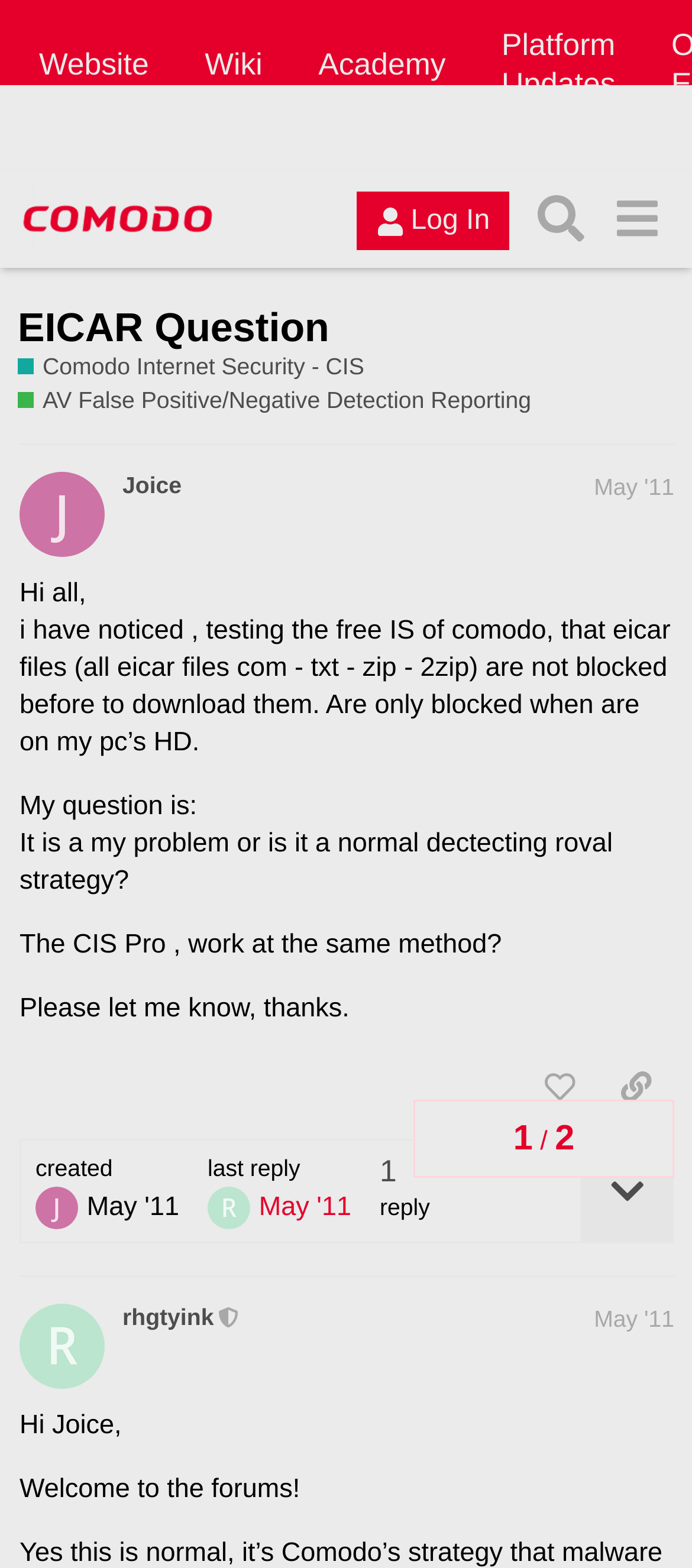Locate the bounding box coordinates of the clickable region to complete the following instruction: "Log in to the forum."

[0.516, 0.123, 0.736, 0.16]